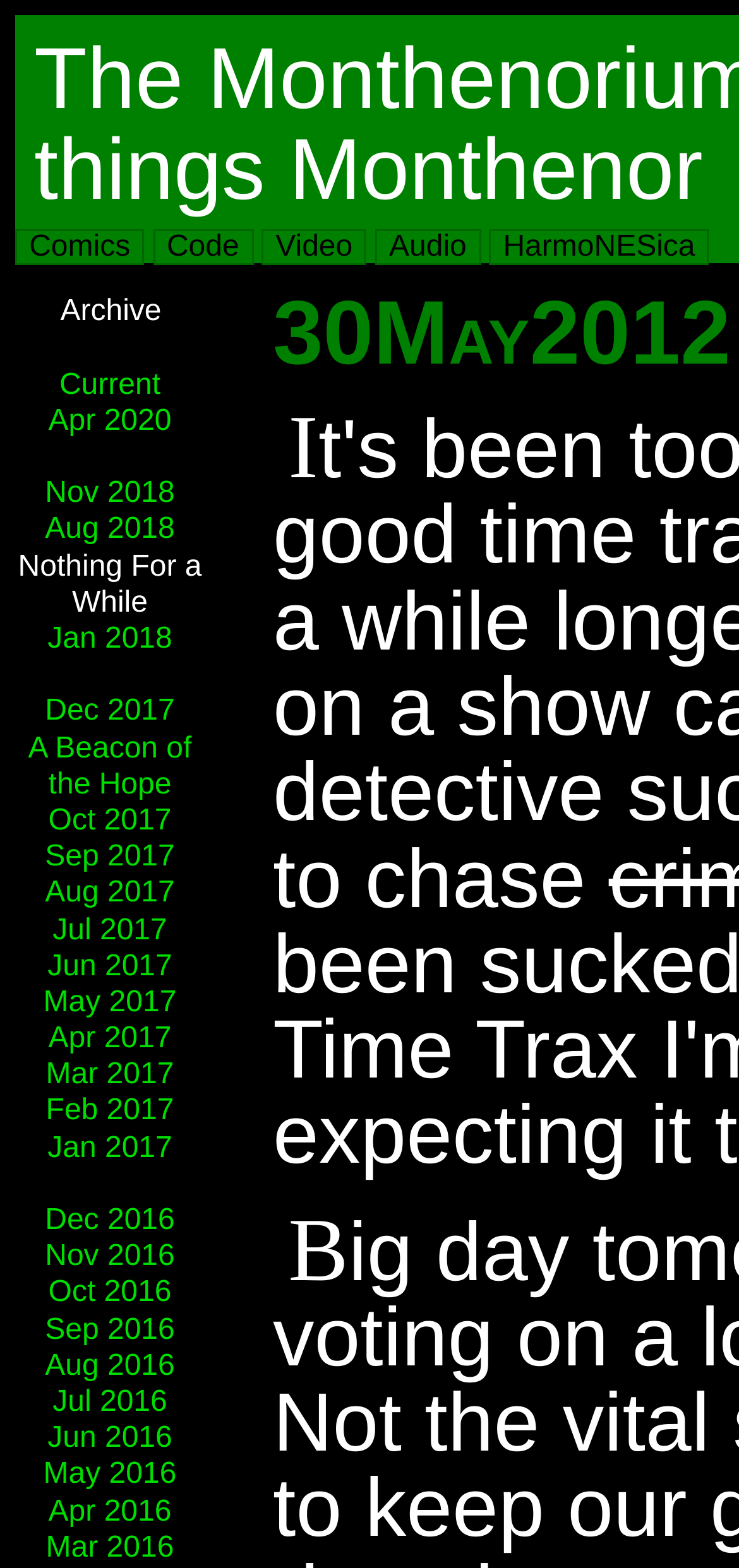Determine the coordinates of the bounding box that should be clicked to complete the instruction: "Click on Comics". The coordinates should be represented by four float numbers between 0 and 1: [left, top, right, bottom].

[0.021, 0.147, 0.195, 0.169]